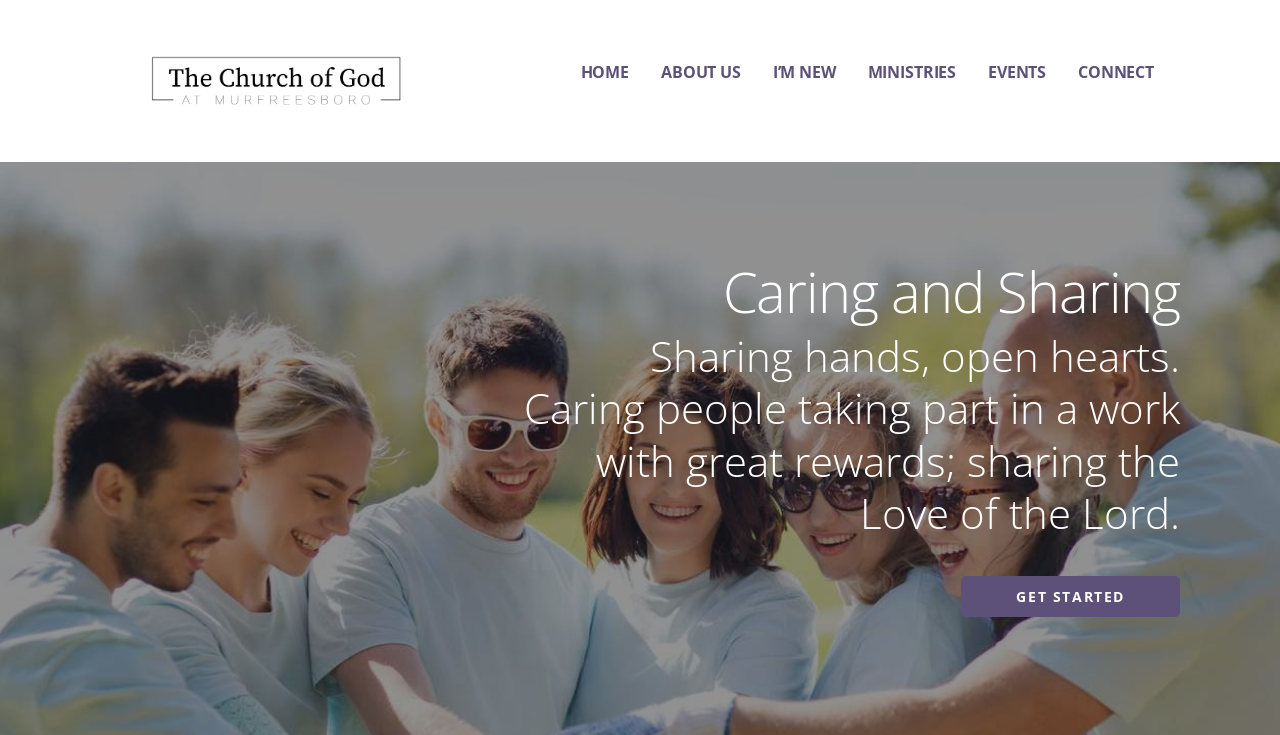Please identify the bounding box coordinates of the clickable area that will allow you to execute the instruction: "check upcoming events".

[0.772, 0.071, 0.817, 0.127]